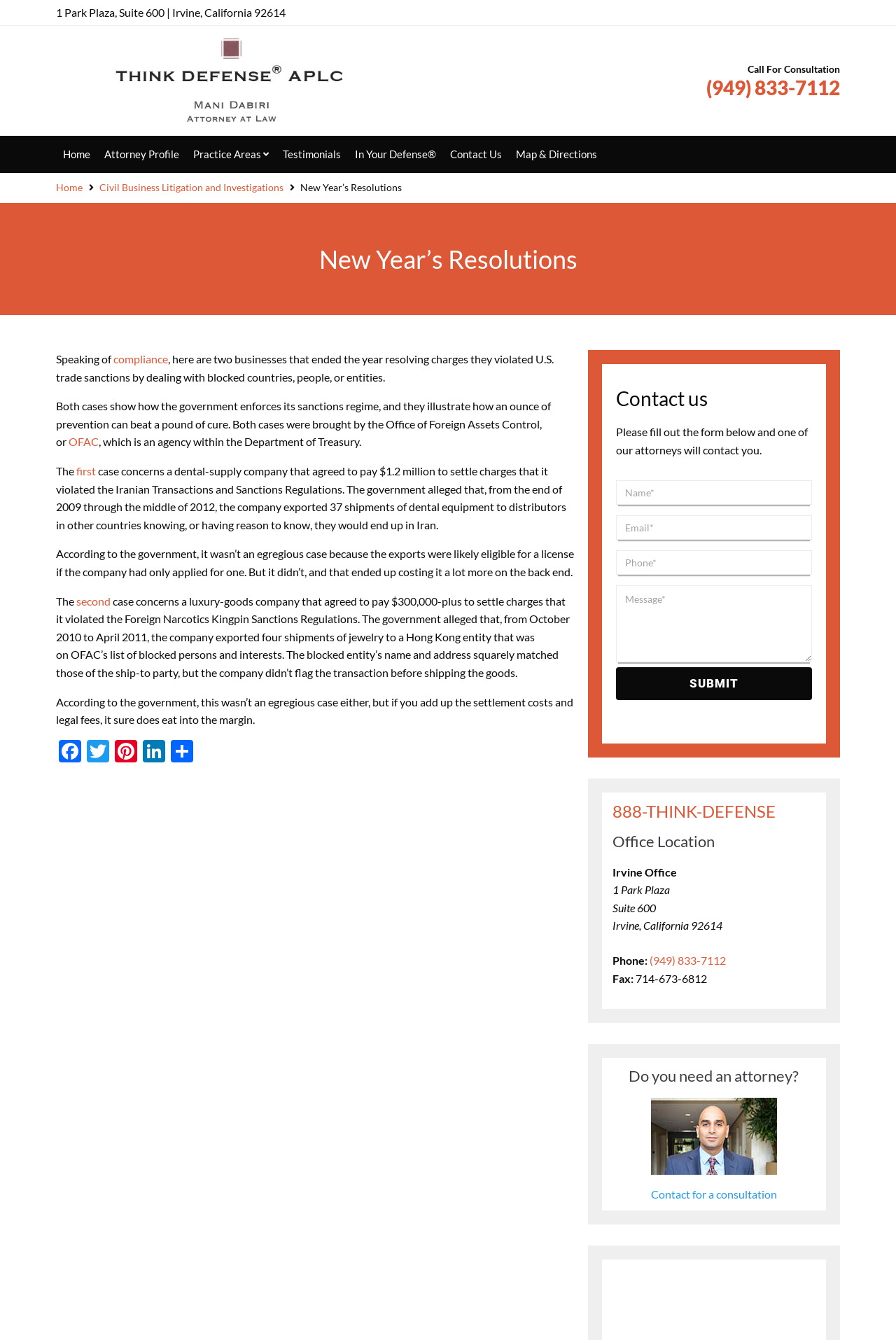Using the given description, provide the bounding box coordinates formatted as (top-left x, top-left y, bottom-right x, bottom-right y), with all values being floating point numbers between 0 and 1. Description: Map & Directions

[0.568, 0.106, 0.674, 0.124]